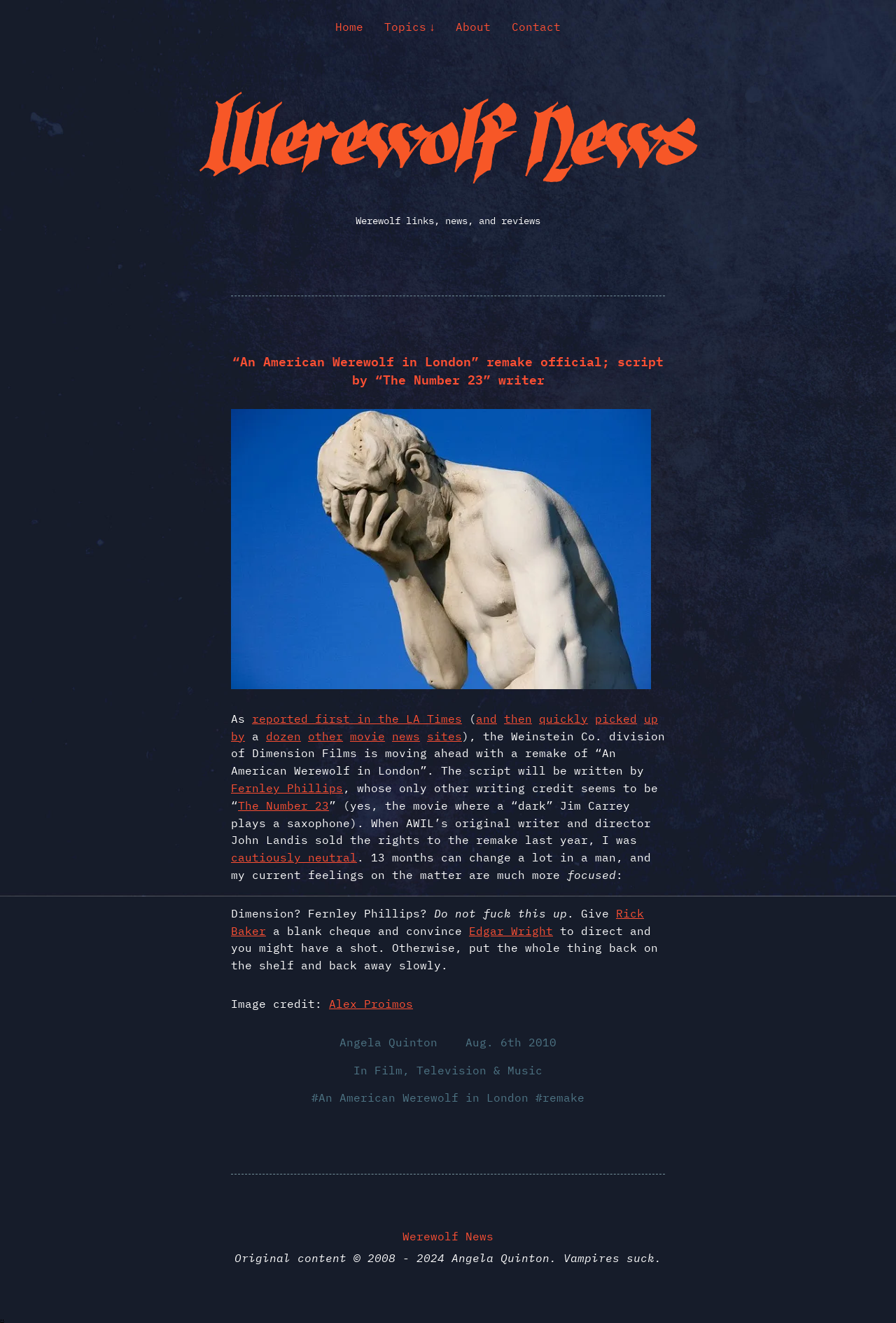Who is writing the script for the remake of An American Werewolf in London?
Give a single word or phrase as your answer by examining the image.

Fernley Phillips